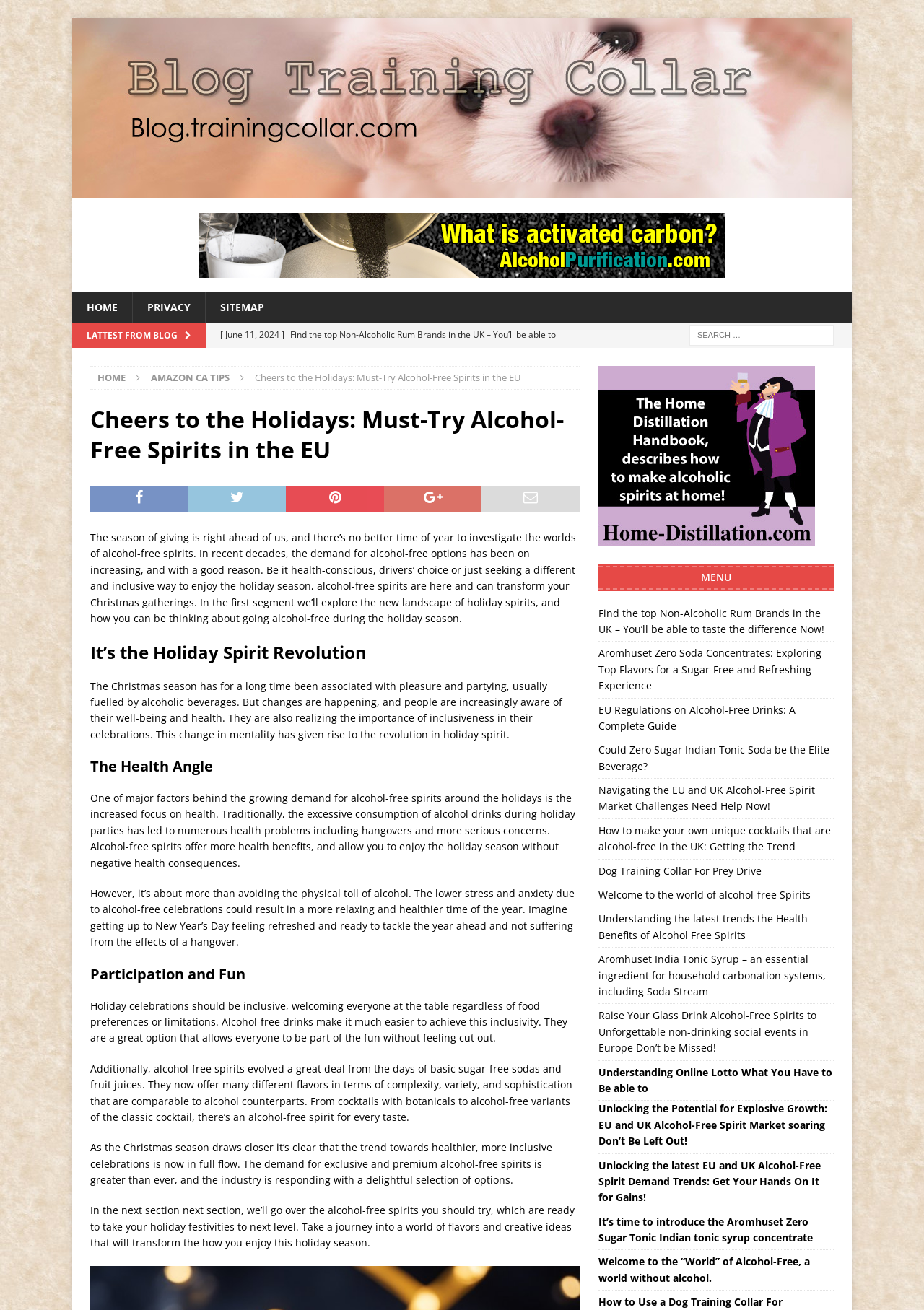Produce a meticulous description of the webpage.

This webpage is a blog post titled "Cheers to the Holidays: Must-Try Alcohol-Free Spirits in the EU" and is focused on the topic of alcohol-free spirits during the holiday season. 

At the top of the page, there is a header section with a logo and links to "HOME", "PRIVACY", and "SITEMAP" on the left side, and a search bar on the right side. Below the header, there is a section with links to recent blog posts, including "Aromhuset Zero Soda Concentrates", "EU Regulations on Alcohol-Free Drinks", and "Find the top Non-Alcoholic Rum Brands in the UK".

The main content of the page is divided into sections, each with a heading. The first section introduces the topic of alcohol-free spirits during the holiday season, highlighting the growing demand for these drinks due to health-consciousness and inclusivity. The second section, "It’s the Holiday Spirit Revolution", discusses how people are becoming more aware of their well-being and health, leading to a shift towards alcohol-free celebrations. 

The third section, "The Health Angle", explains the health benefits of choosing alcohol-free spirits, including avoiding hangovers and reducing stress and anxiety. The fourth section, "Participation and Fun", emphasizes the importance of inclusivity in holiday celebrations and how alcohol-free drinks can make it easier to achieve this. 

Throughout the page, there are links to other related blog posts and articles, as well as images and icons accompanying the text. The overall layout is clean and easy to navigate, with clear headings and concise text.